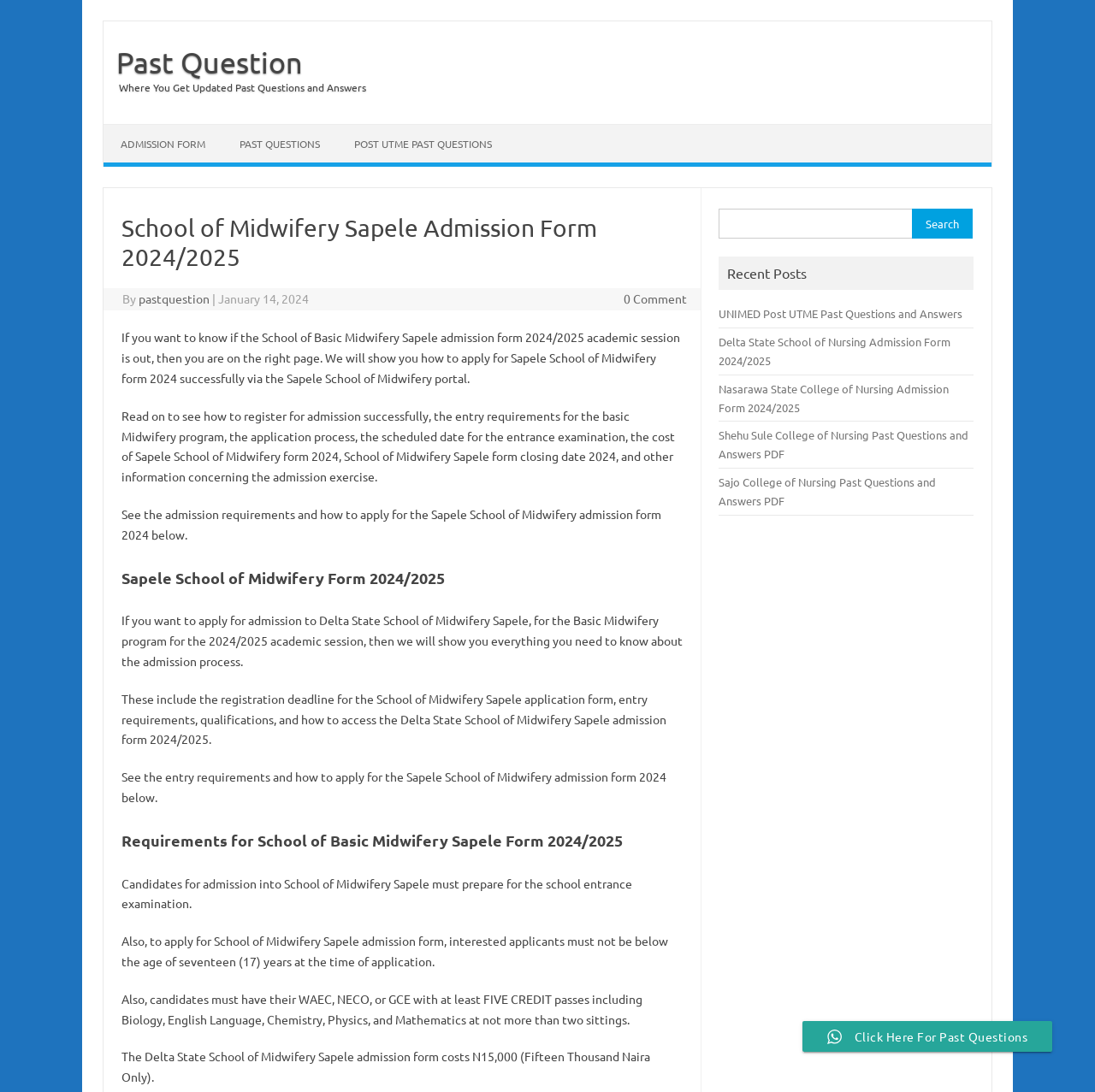Find the bounding box coordinates of the clickable area that will achieve the following instruction: "Click on the 'ADMISSION FORM' link".

[0.095, 0.114, 0.203, 0.149]